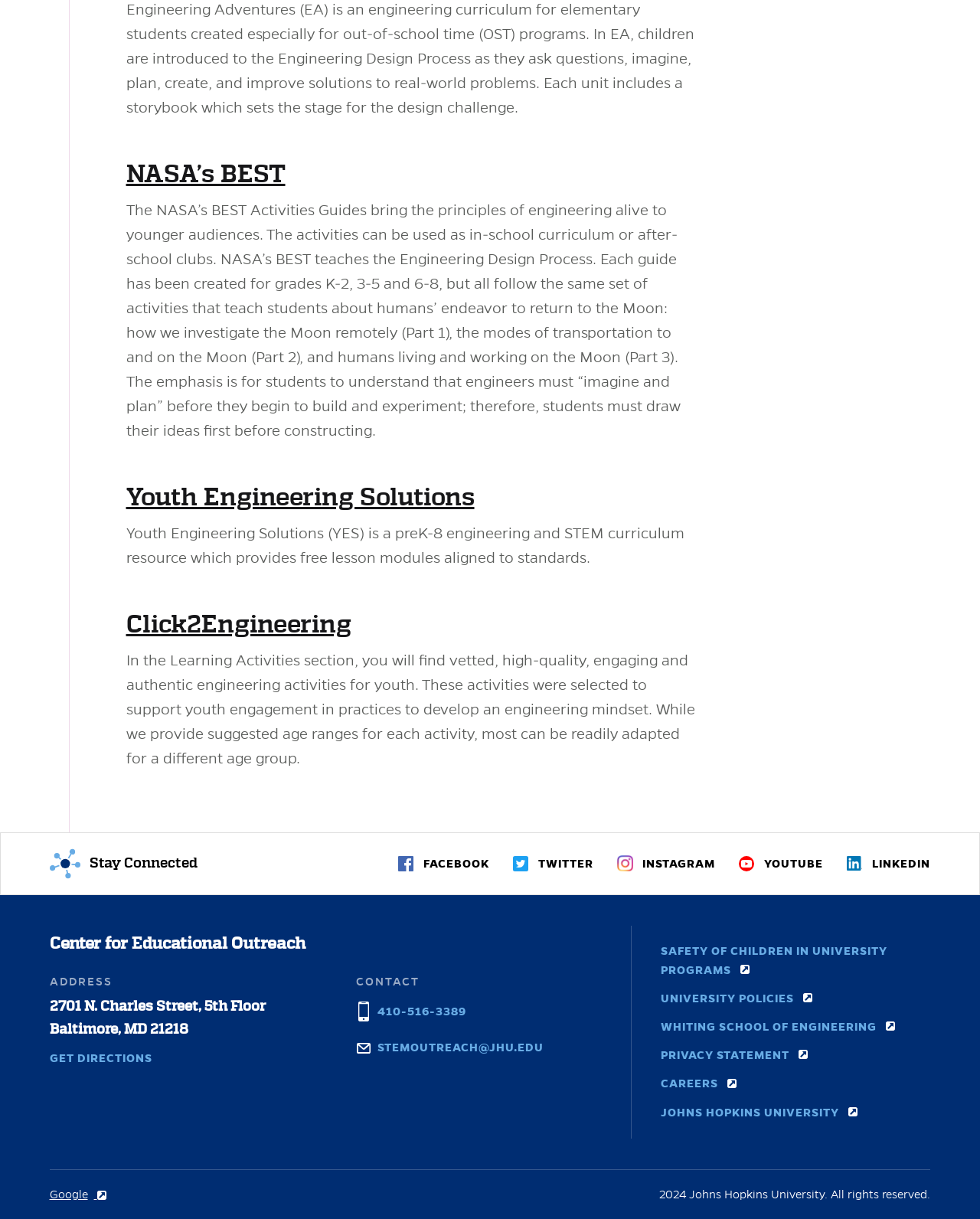Look at the image and give a detailed response to the following question: What is the age range for the Youth Engineering Solutions curriculum?

The answer can be found in the StaticText element that describes Youth Engineering Solutions as 'a preK-8 engineering and STEM curriculum resource which provides free lesson modules aligned to standards.'